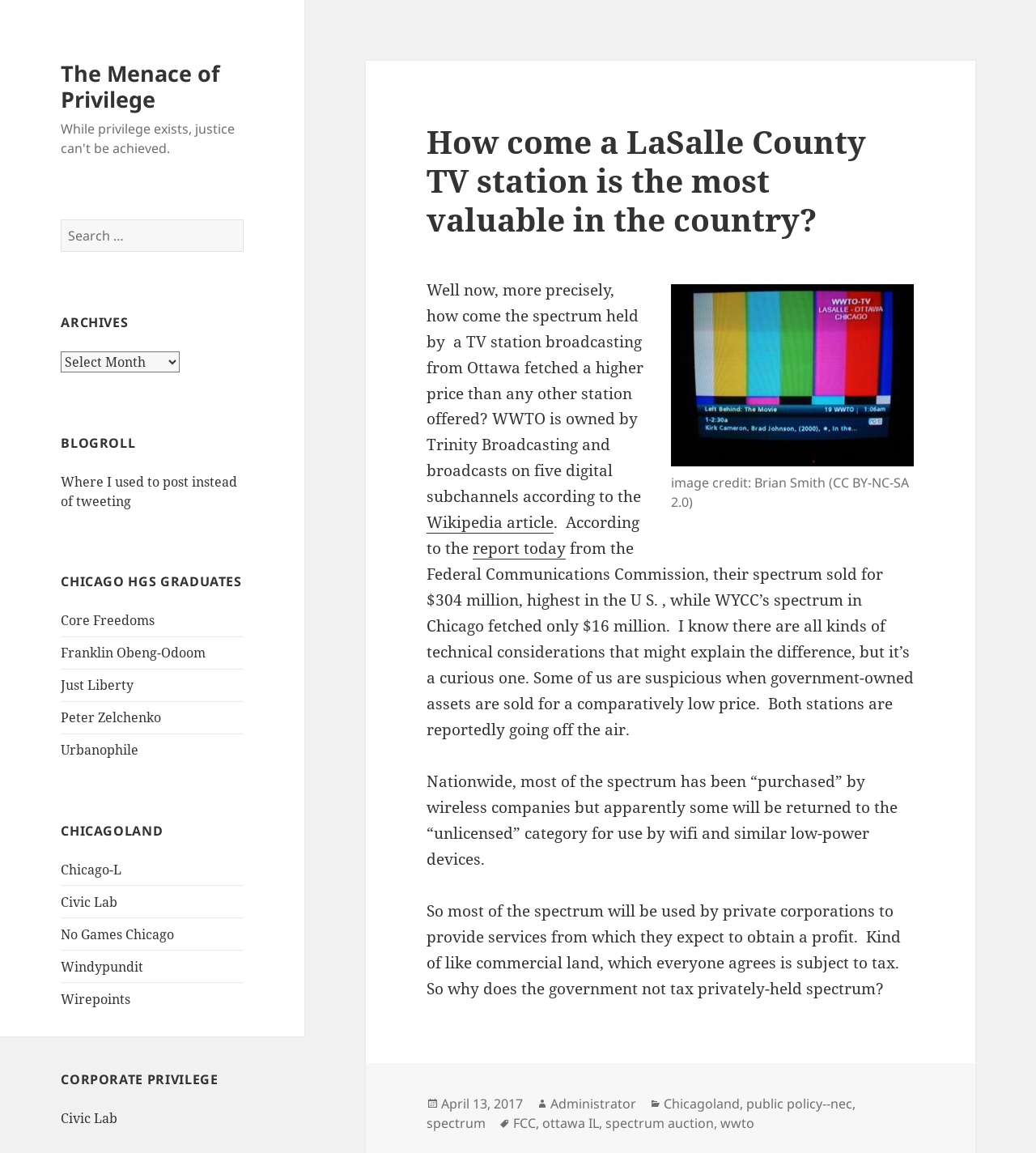Given the description of a UI element: "Franklin Obeng-Odoom", identify the bounding box coordinates of the matching element in the webpage screenshot.

[0.059, 0.559, 0.199, 0.574]